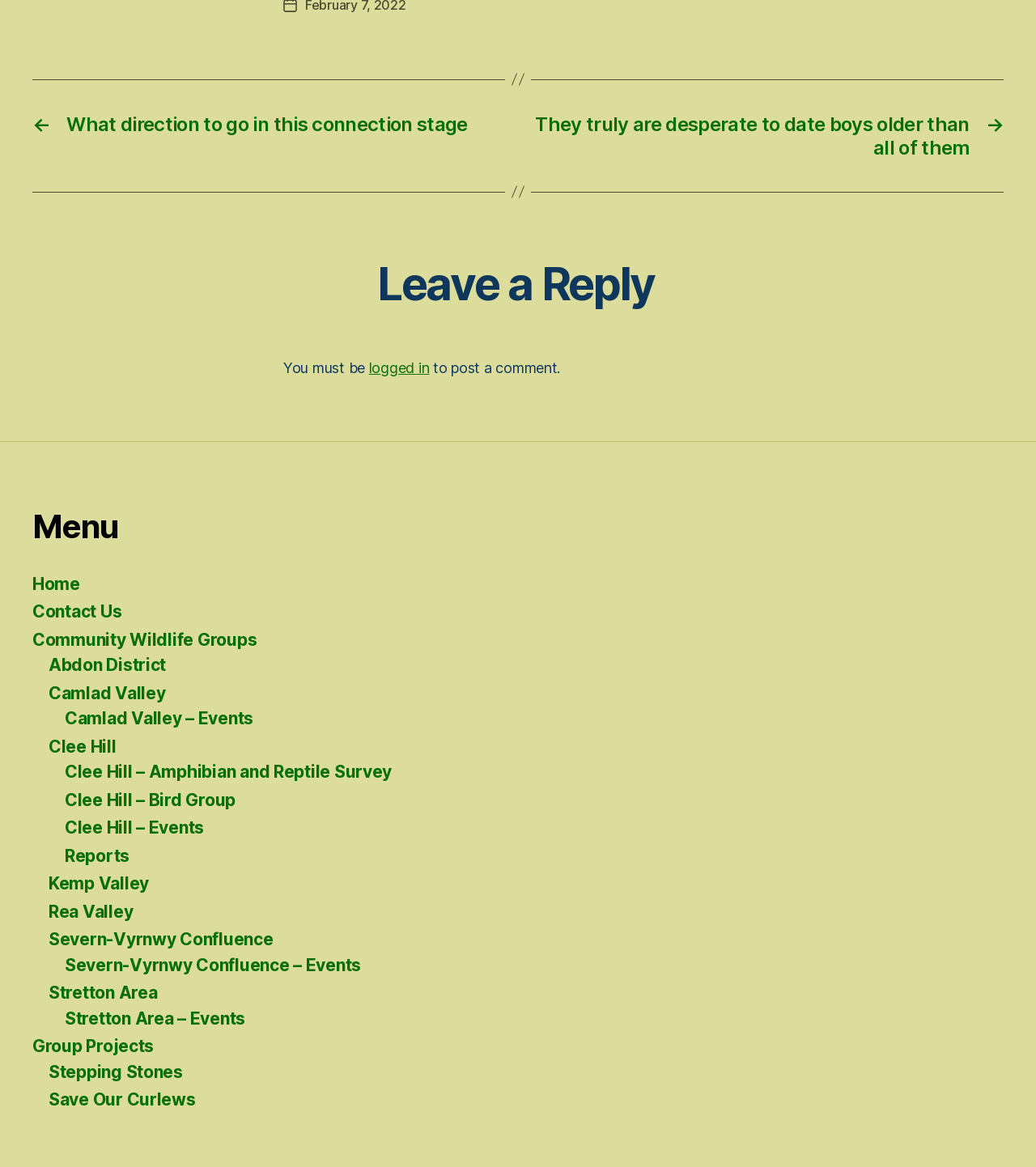Pinpoint the bounding box coordinates of the clickable area needed to execute the instruction: "Click on 'Camlad Valley – Events'". The coordinates should be specified as four float numbers between 0 and 1, i.e., [left, top, right, bottom].

[0.062, 0.607, 0.245, 0.624]